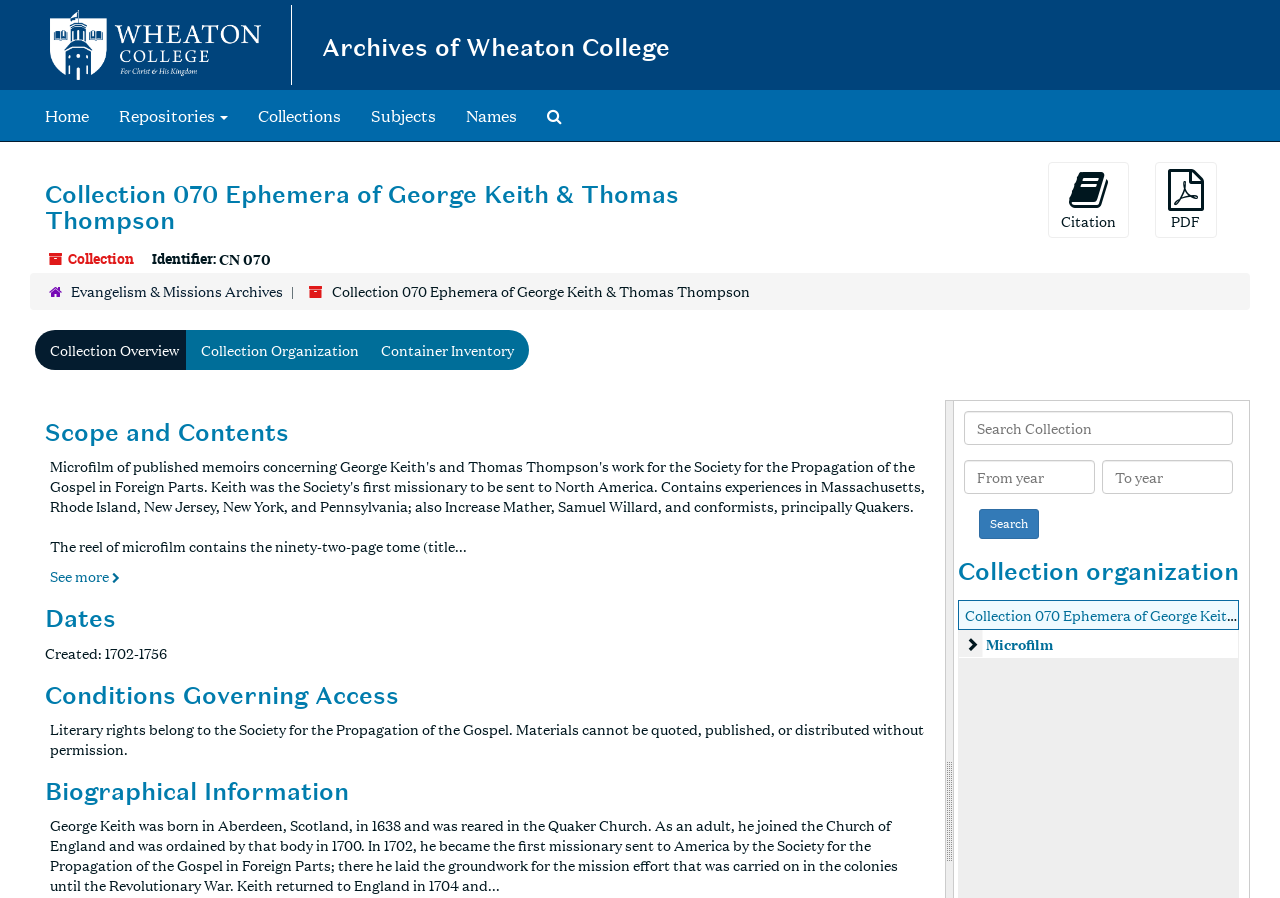Can you show the bounding box coordinates of the region to click on to complete the task described in the instruction: "Search The Archives"?

[0.416, 0.101, 0.451, 0.157]